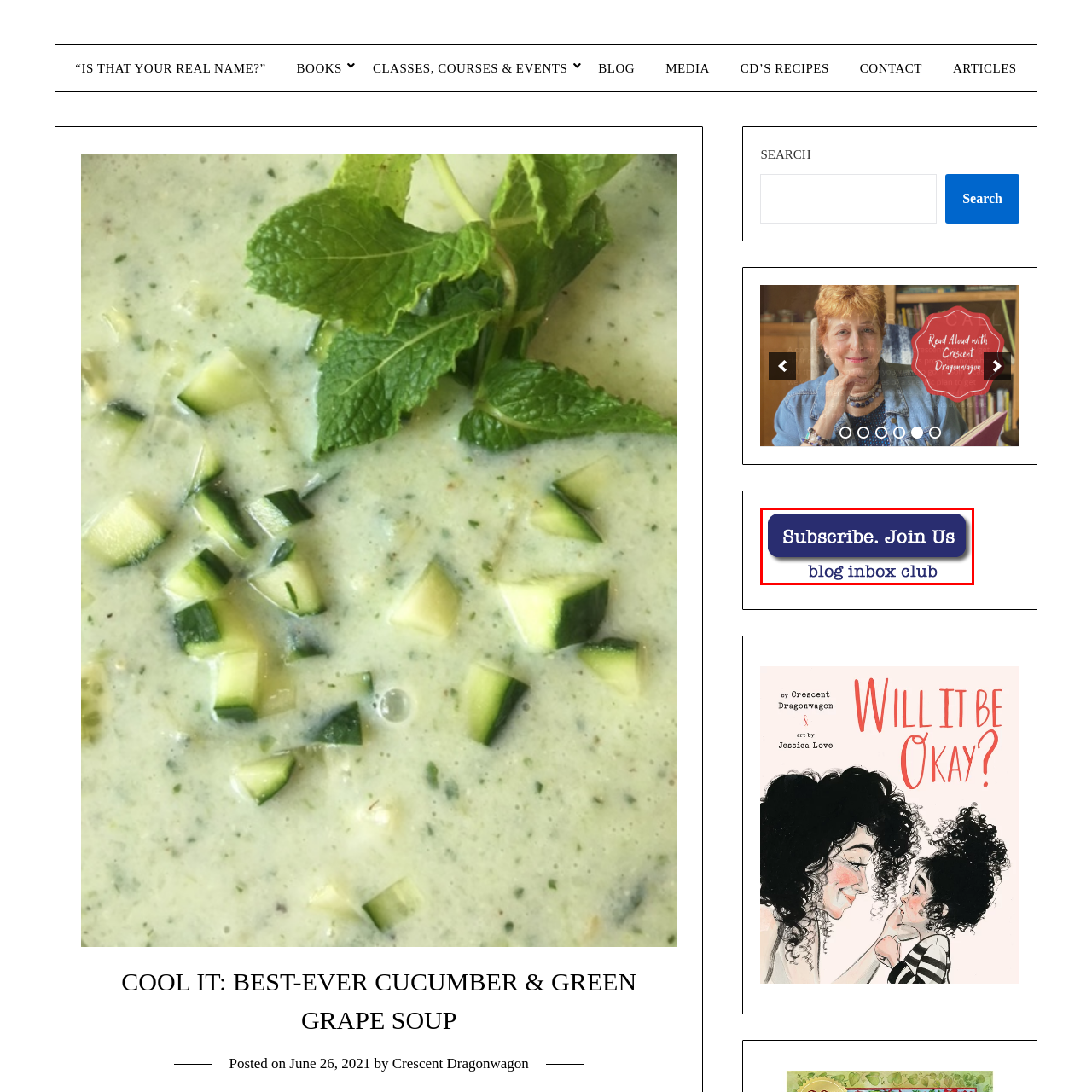What is the purpose of the call-to-action button?
Focus on the content inside the red bounding box and offer a detailed explanation.

The call-to-action button invites users to engage with a blog subscription service, encouraging visitors to become part of the blog's community and stay connected and informed about new posts and activities from the blog.